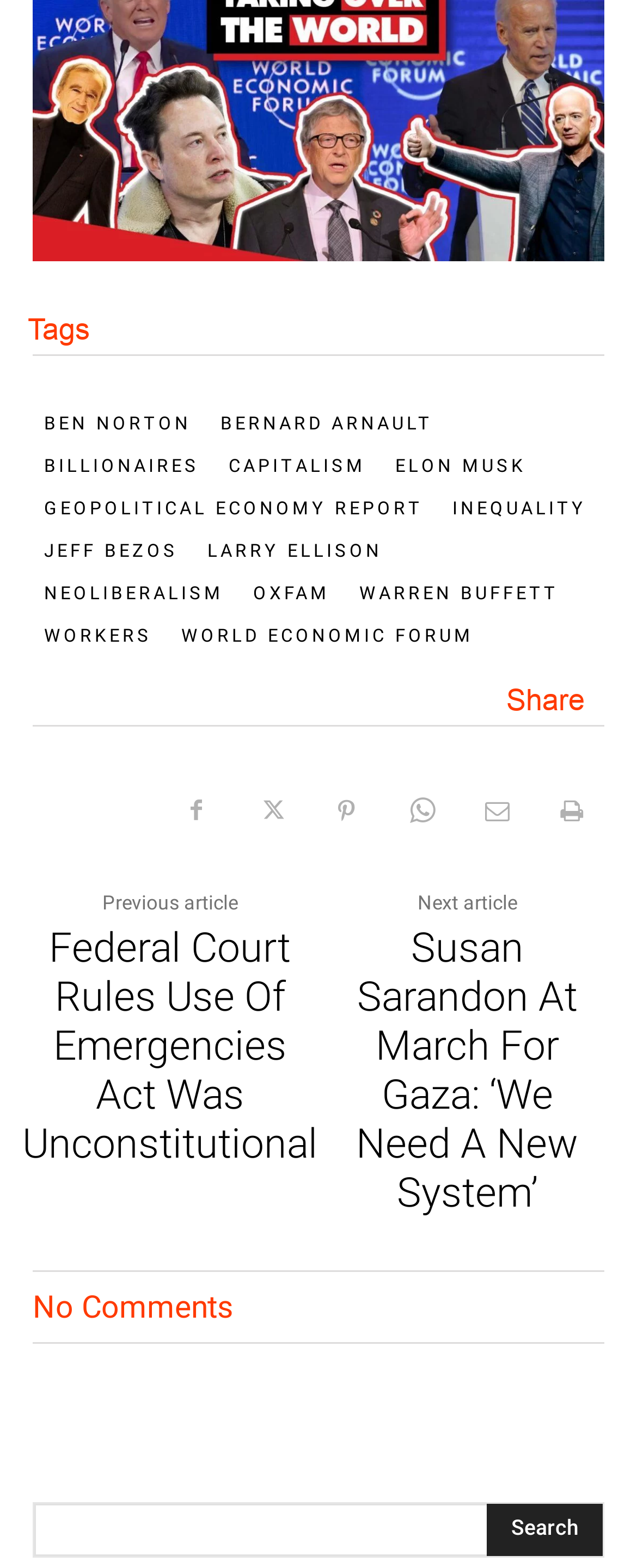Answer the question with a brief word or phrase:
How many articles are listed on this webpage?

2